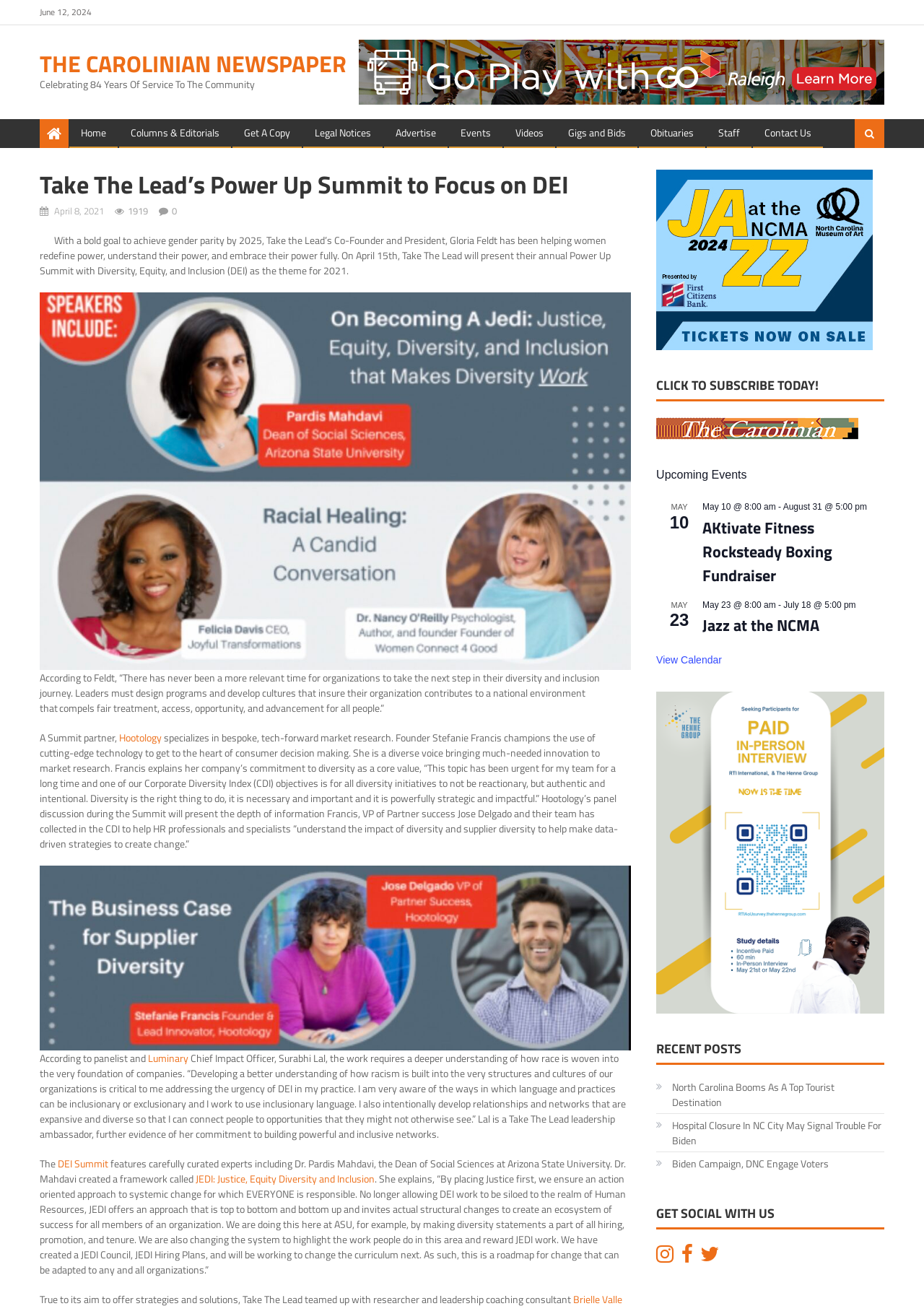What is the main title displayed on this webpage?

Take The Lead’s Power Up Summit to Focus on DEI